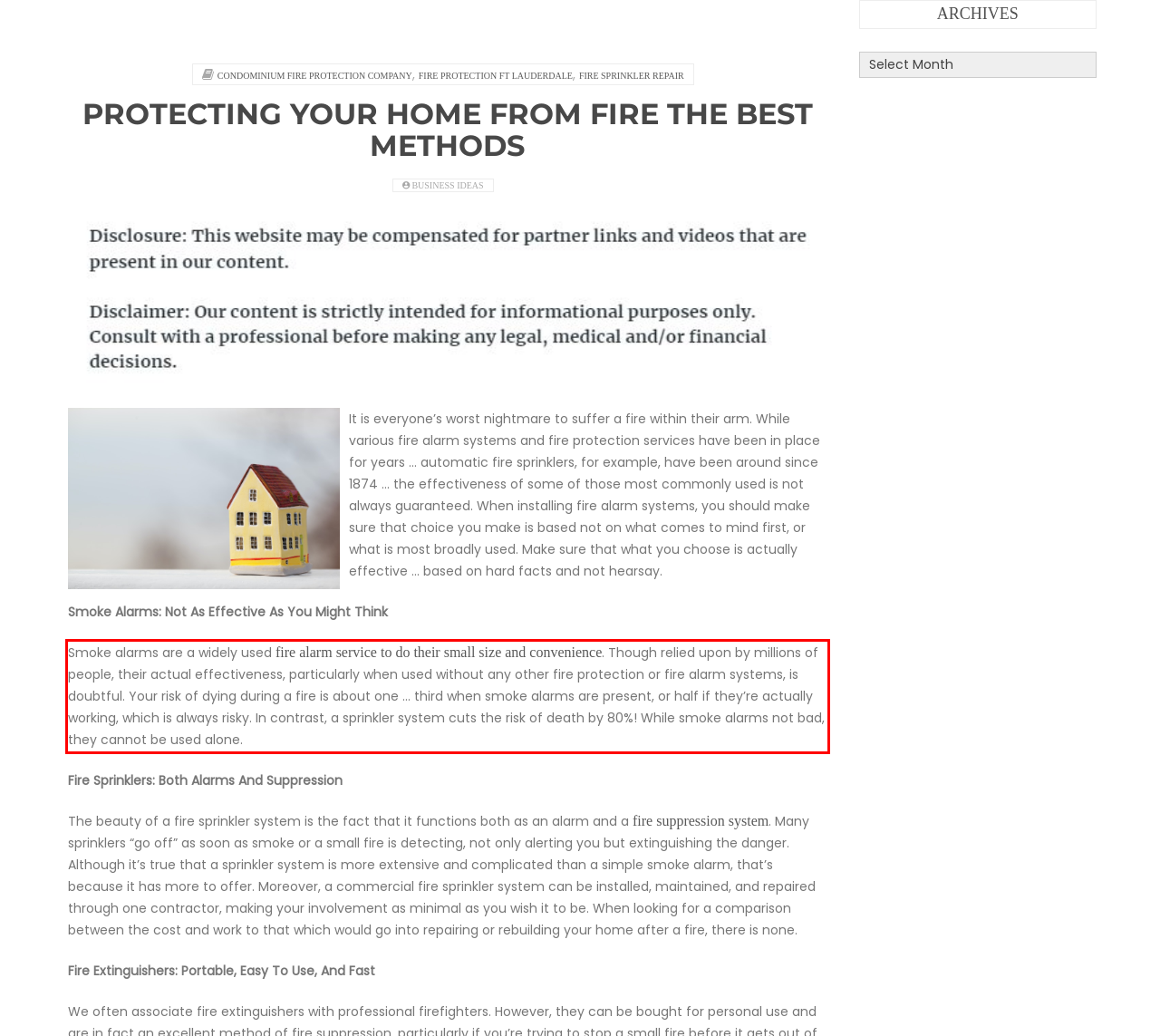Analyze the screenshot of the webpage that features a red bounding box and recognize the text content enclosed within this red bounding box.

Smoke alarms are a widely used fire alarm service to do their small size and convenience. Though relied upon by millions of people, their actual effectiveness, particularly when used without any other fire protection or fire alarm systems, is doubtful. Your risk of dying during a fire is about one … third when smoke alarms are present, or half if they’re actually working, which is always risky. In contrast, a sprinkler system cuts the risk of death by 80%! While smoke alarms not bad, they cannot be used alone.